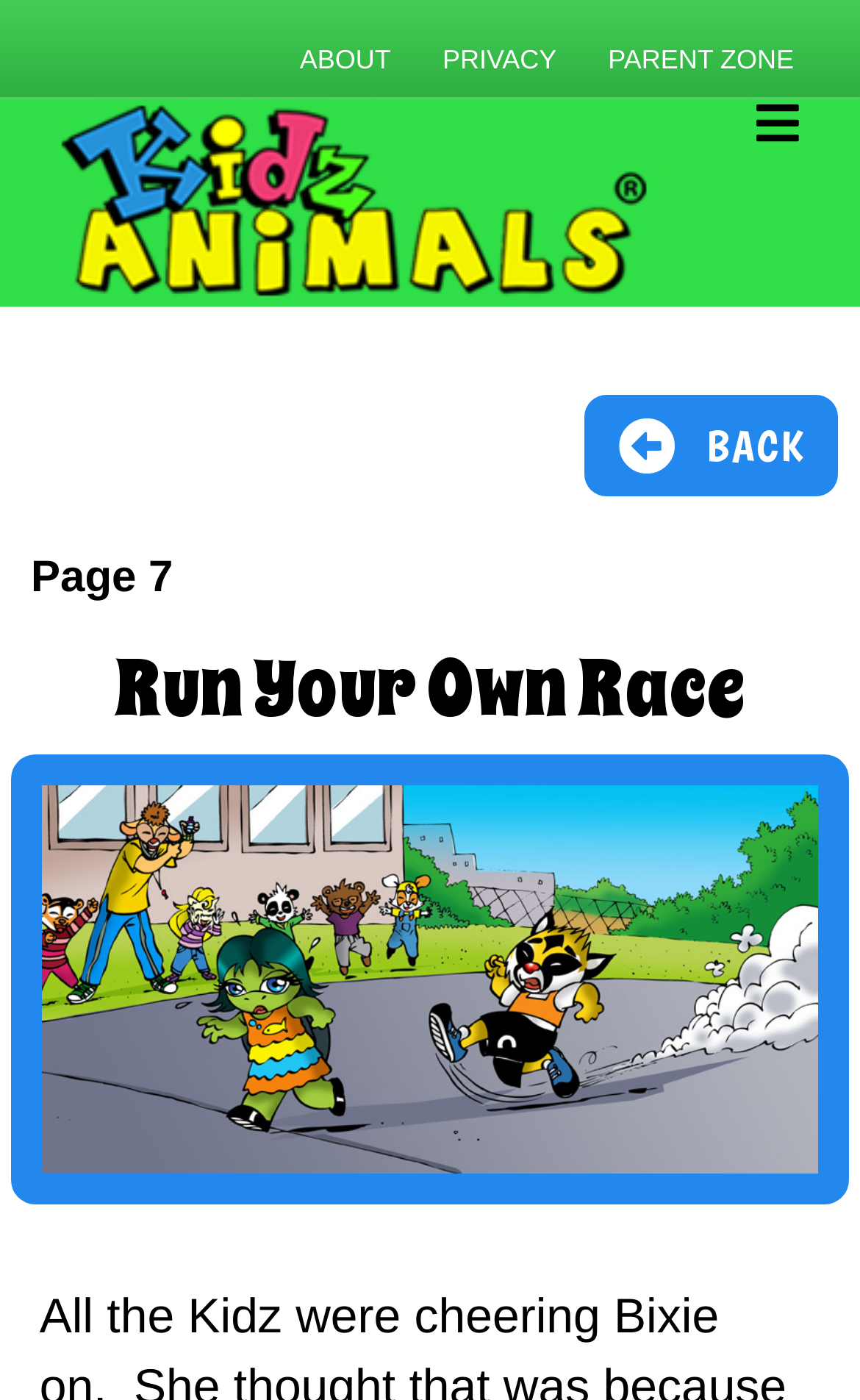Provide a brief response to the question using a single word or phrase: 
What is the heading of the main content?

Run Your Own Race